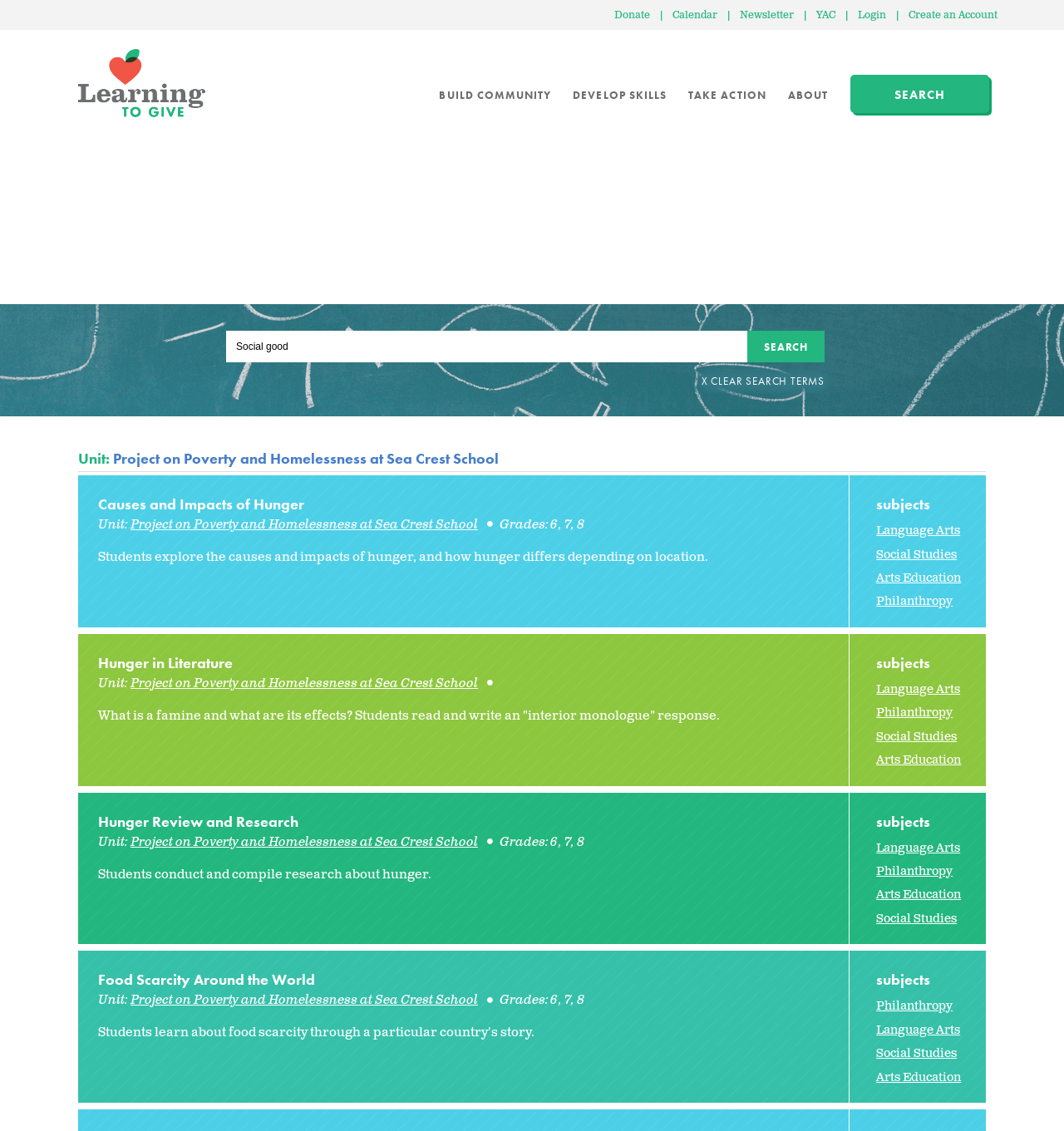How many subjects are associated with the 'Hunger in Literature' lesson?
Based on the image, provide your answer in one word or phrase.

4